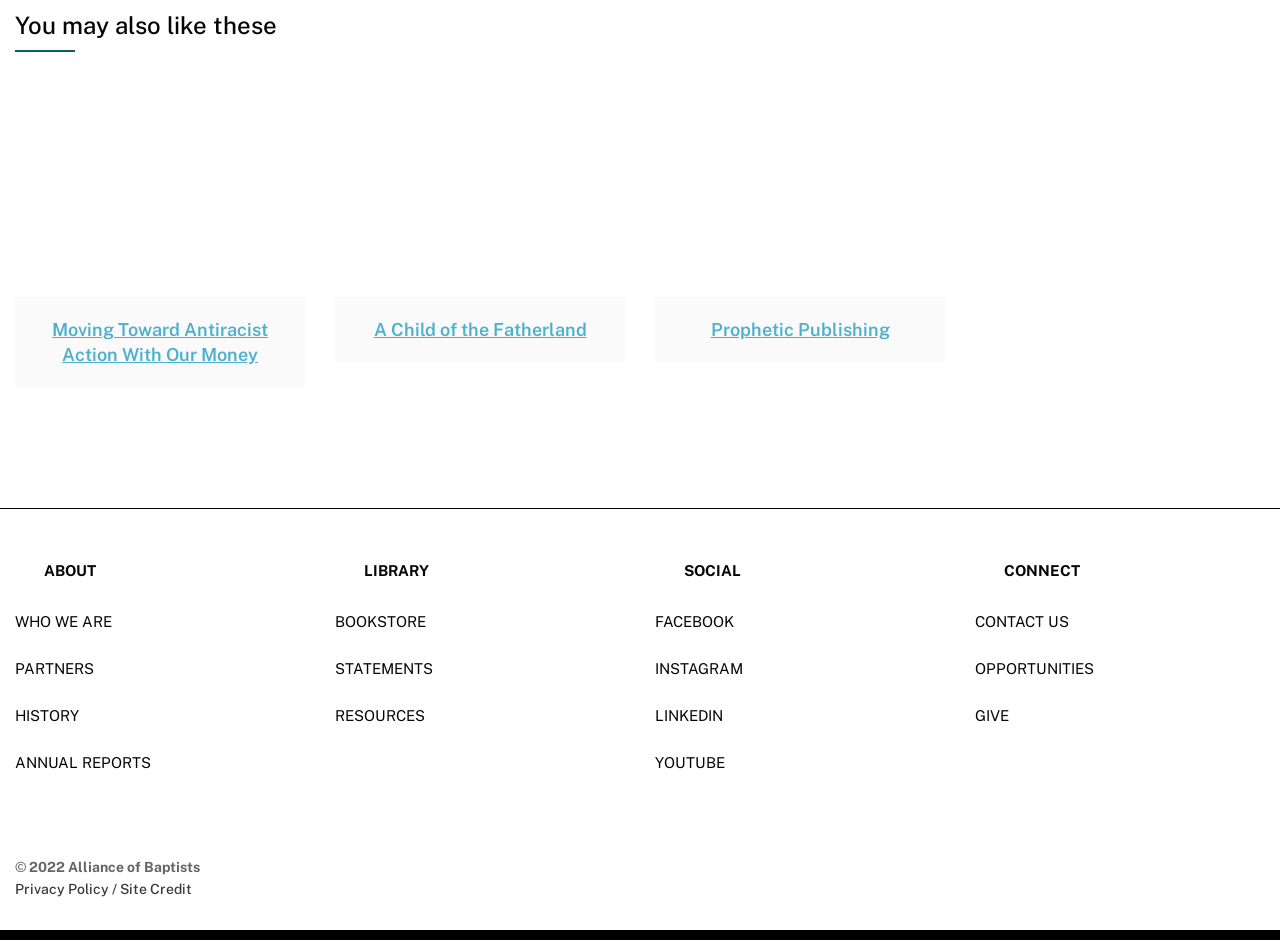Determine the bounding box coordinates of the clickable region to carry out the instruction: "View 'A Child of the Fatherland'".

[0.292, 0.34, 0.458, 0.362]